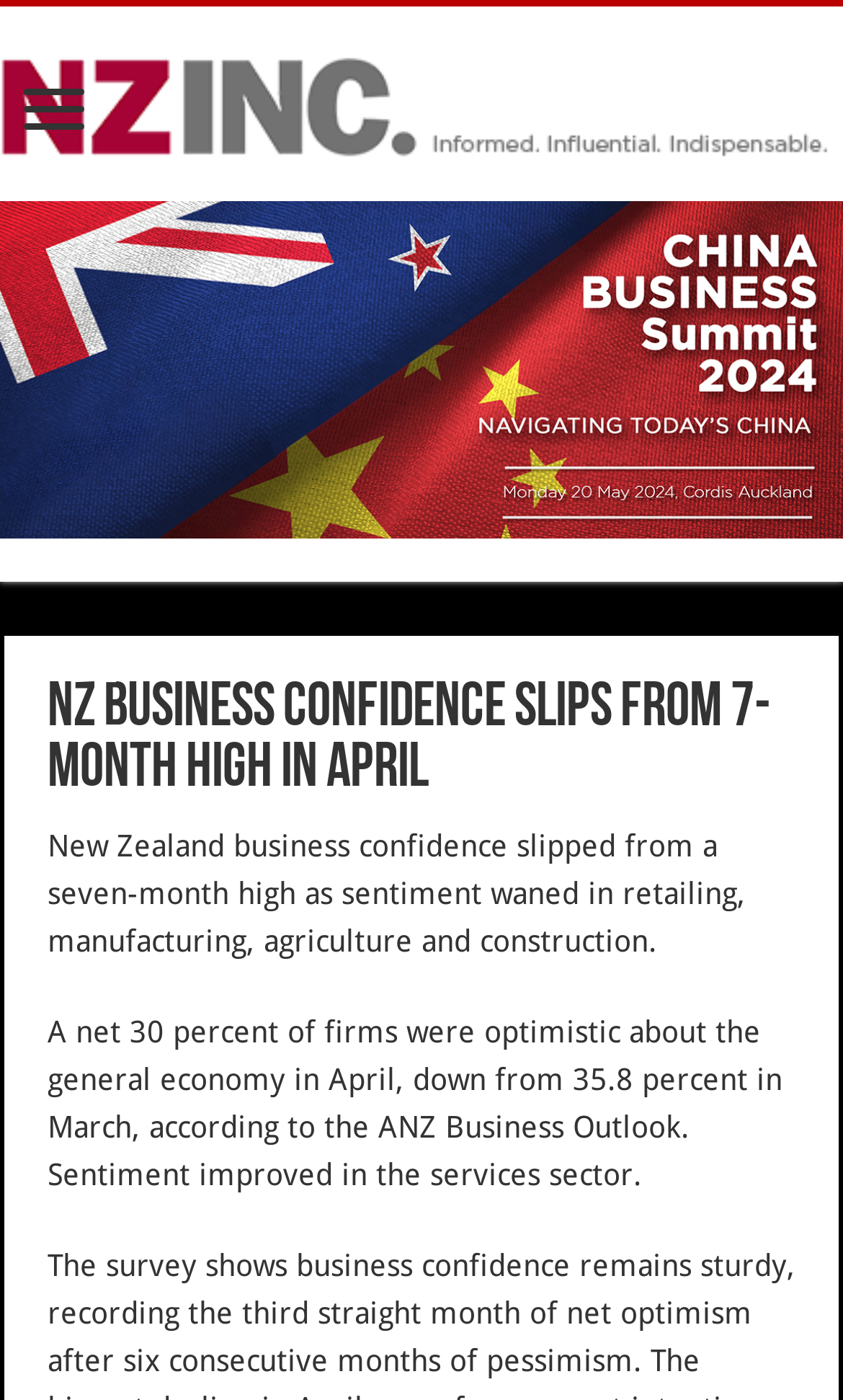Can you look at the image and give a comprehensive answer to the question:
Which sector saw an improvement in sentiment?

The webpage content mentions that 'Sentiment improved in the services sector.' This indicates that the services sector is the one that saw an improvement in sentiment.